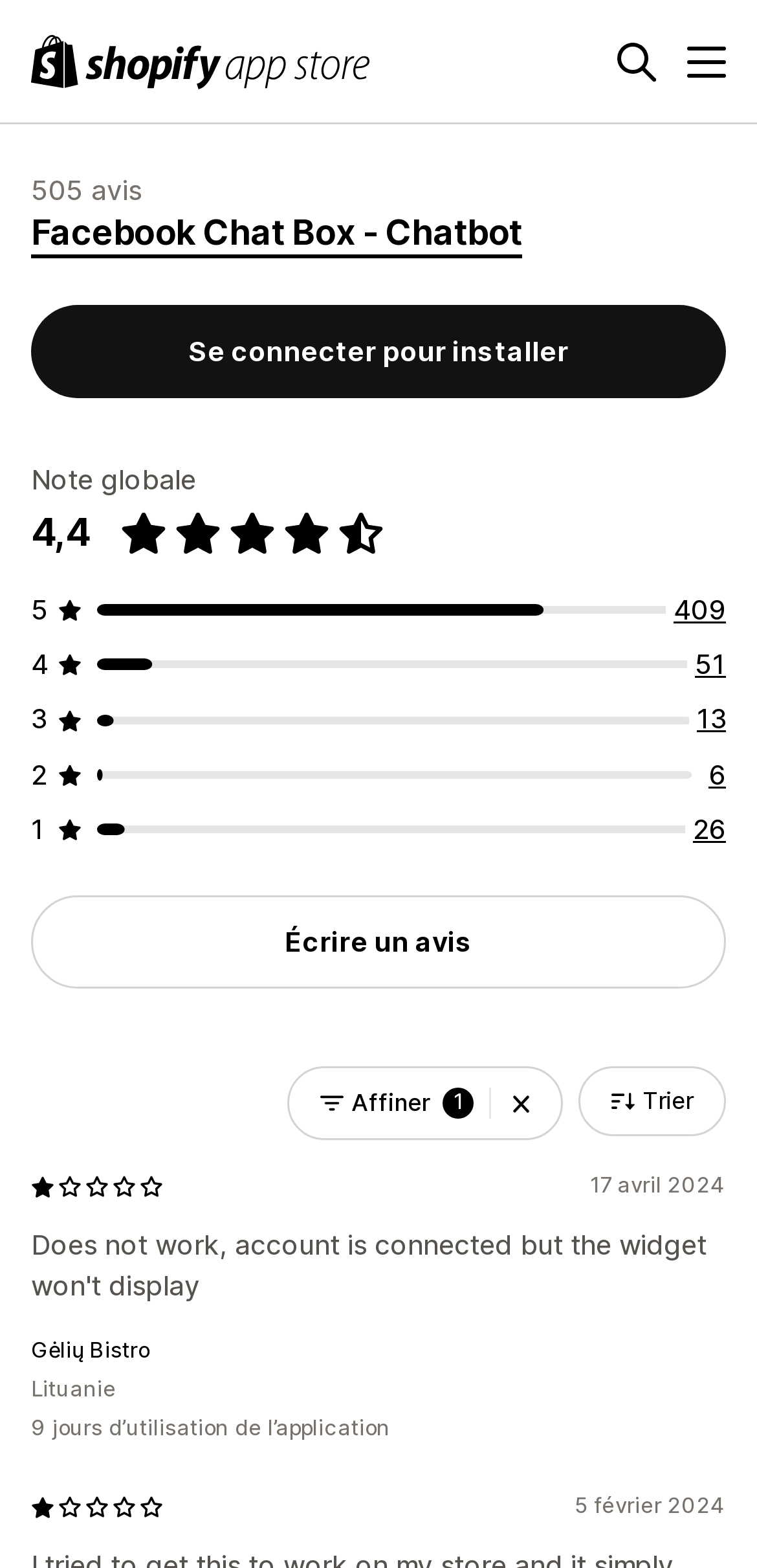Analyze the image and answer the question with as much detail as possible: 
How many total reviews are there for Facebook Chat Box?

The total number of reviews for Facebook Chat Box can be found by looking at the link that says '409 avis au total'. This indicates that there are 409 total reviews for Facebook Chat Box.